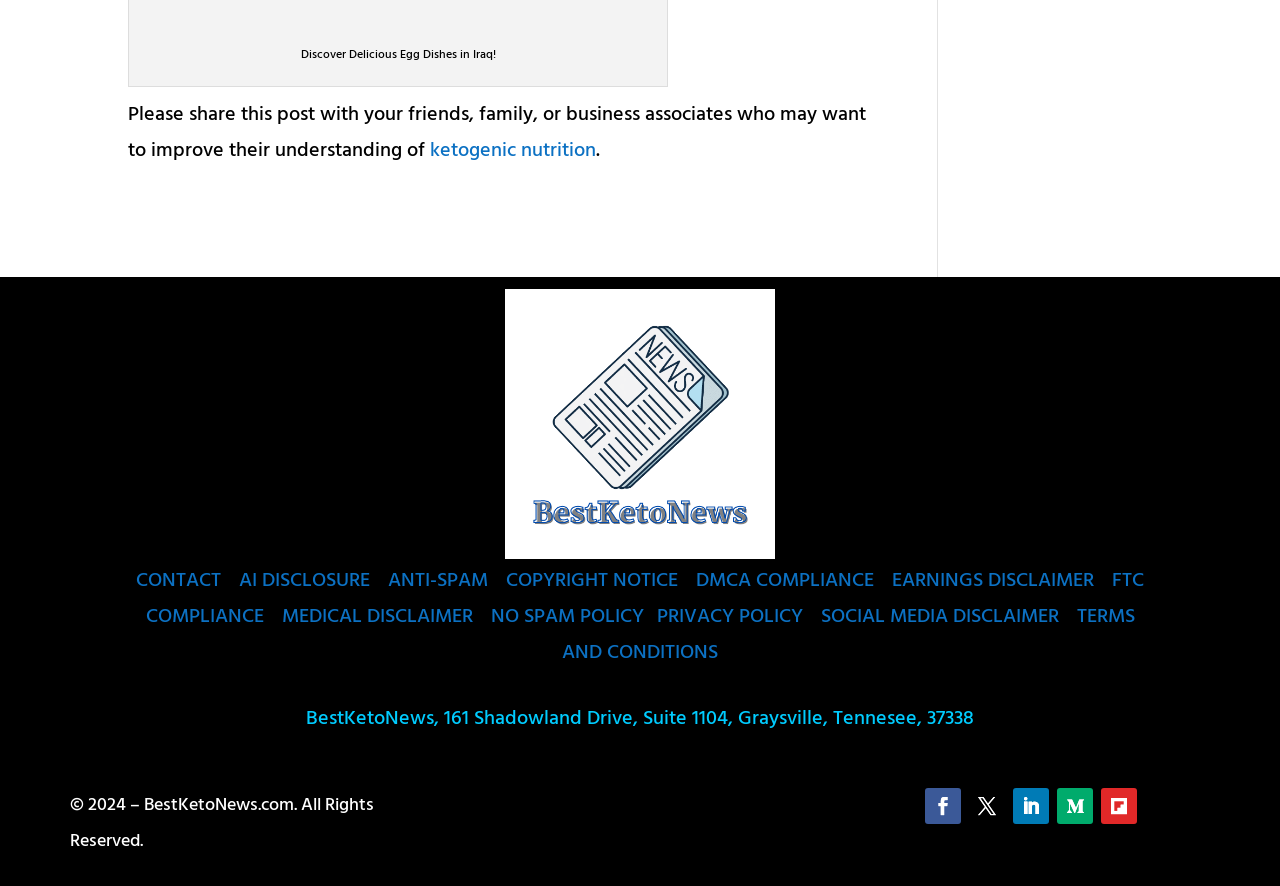Find the bounding box coordinates of the element to click in order to complete this instruction: "Read the 'COPYRIGHT NOTICE'". The bounding box coordinates must be four float numbers between 0 and 1, denoted as [left, top, right, bottom].

[0.395, 0.638, 0.53, 0.674]